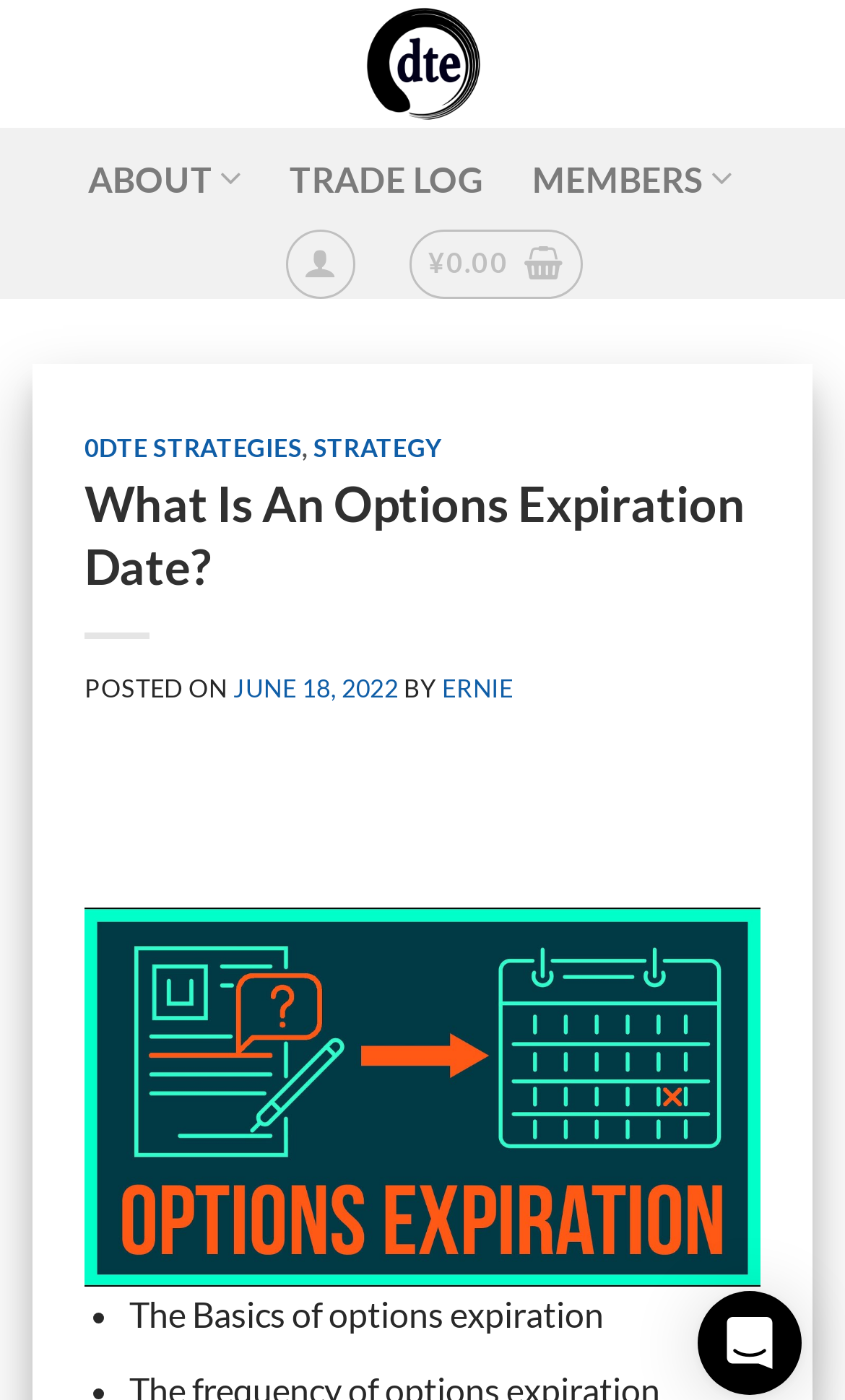Bounding box coordinates are specified in the format (top-left x, top-left y, bottom-right x, bottom-right y). All values are floating point numbers bounded between 0 and 1. Please provide the bounding box coordinate of the region this sentence describes: aria-label="Open Intercom Messenger"

[0.826, 0.922, 0.949, 0.996]